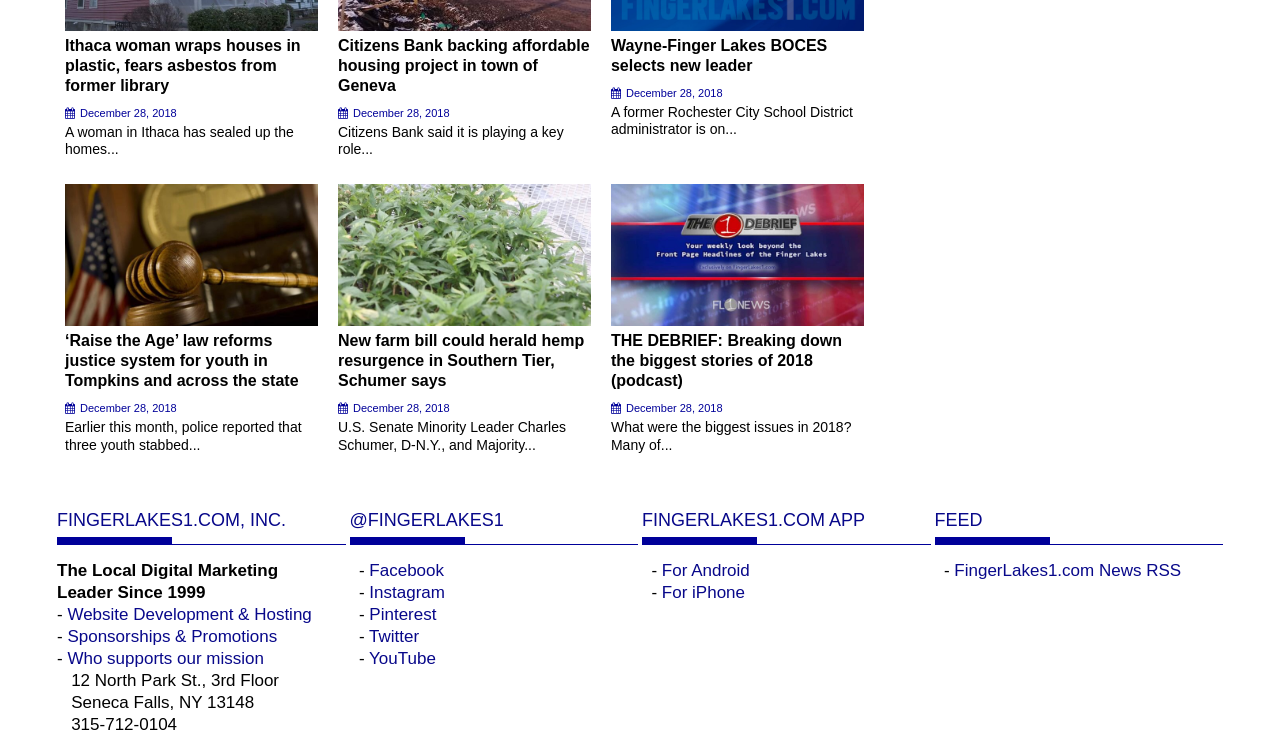Provide the bounding box for the UI element matching this description: "China (CNY ¥)".

None